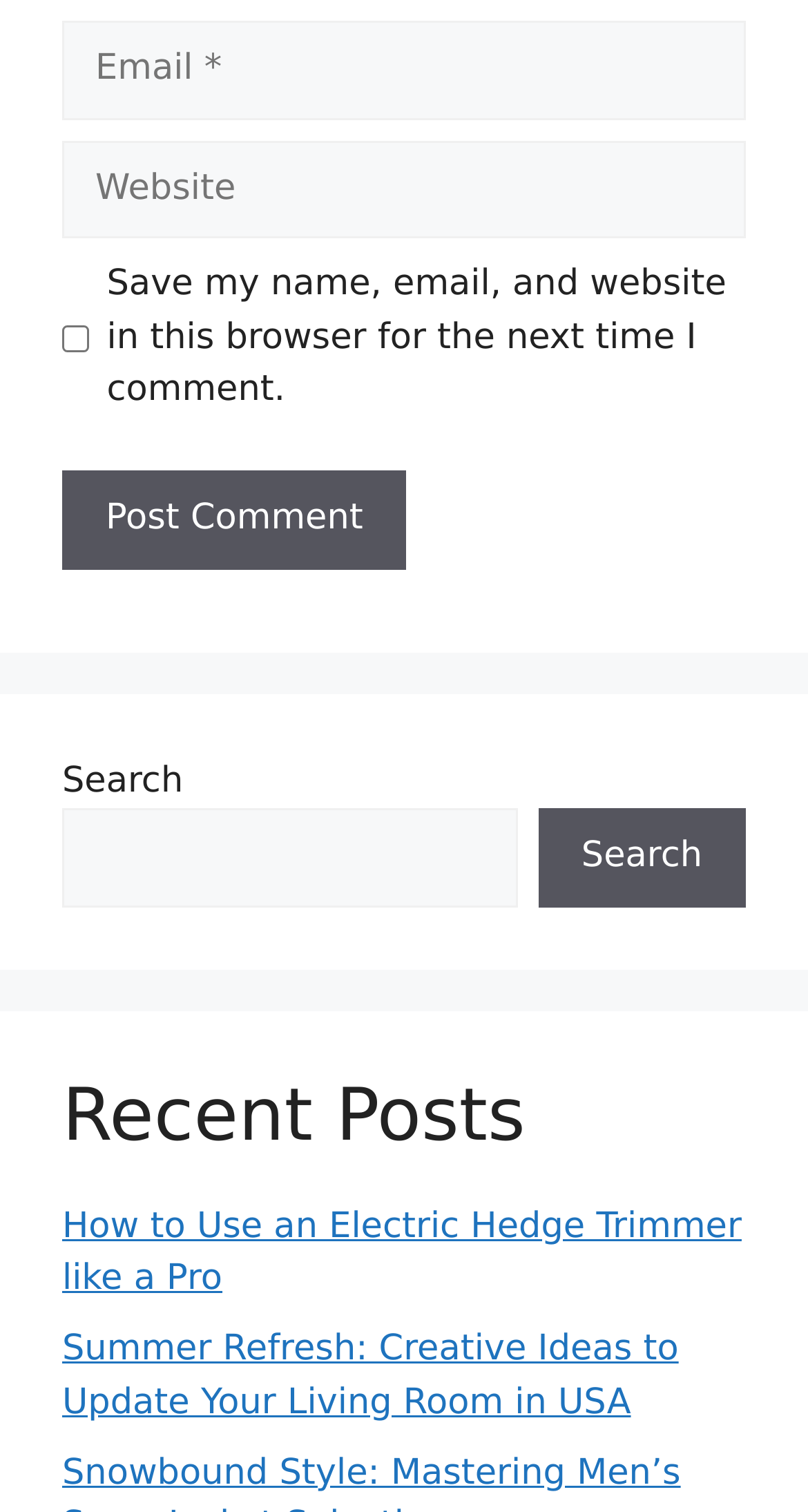With reference to the screenshot, provide a detailed response to the question below:
Is the 'Website' field required?

The 'Website' textbox has a 'required' attribute set to 'False', indicating that it is not a required field. In contrast, the 'Email' textbox has a 'required' attribute set to 'True', making it a required field.